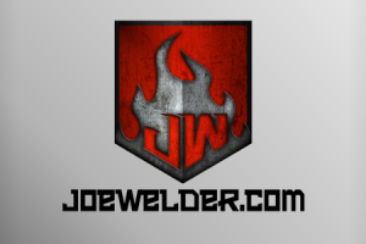Respond to the question below with a single word or phrase: What is surrounded by flame motifs in the logo?

stylized letters 'JW'